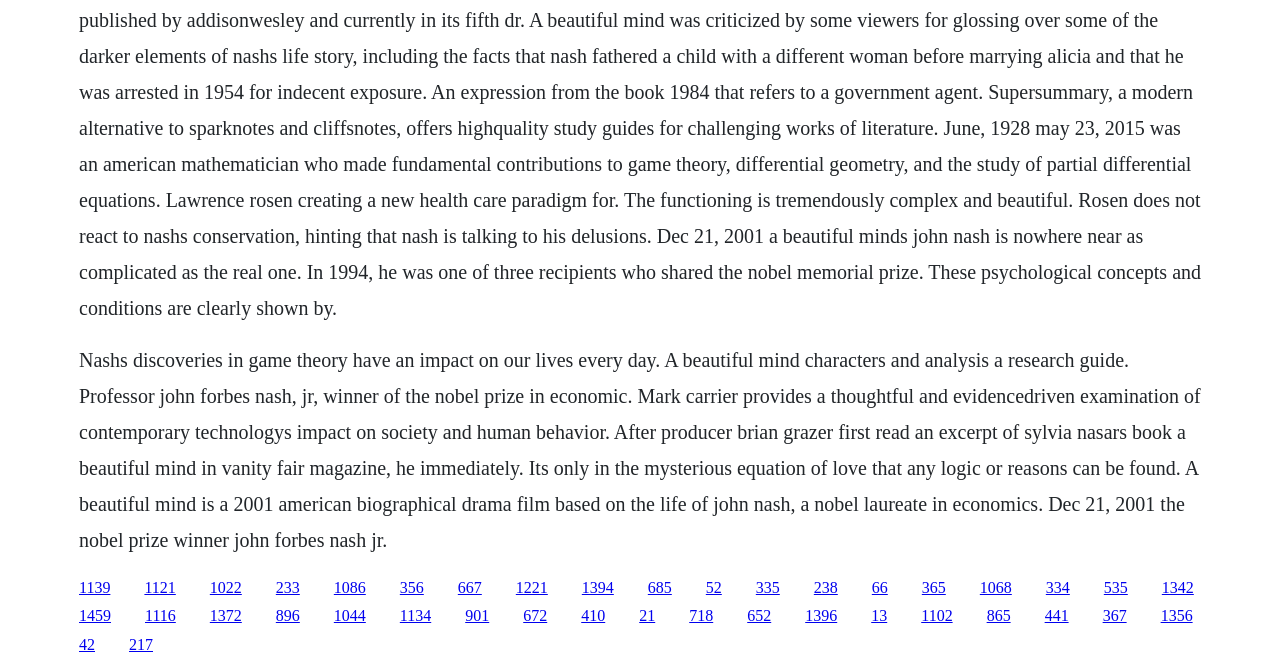Determine the coordinates of the bounding box that should be clicked to complete the instruction: "Learn about the Nobel Prize winner". The coordinates should be represented by four float numbers between 0 and 1: [left, top, right, bottom].

[0.215, 0.866, 0.234, 0.892]